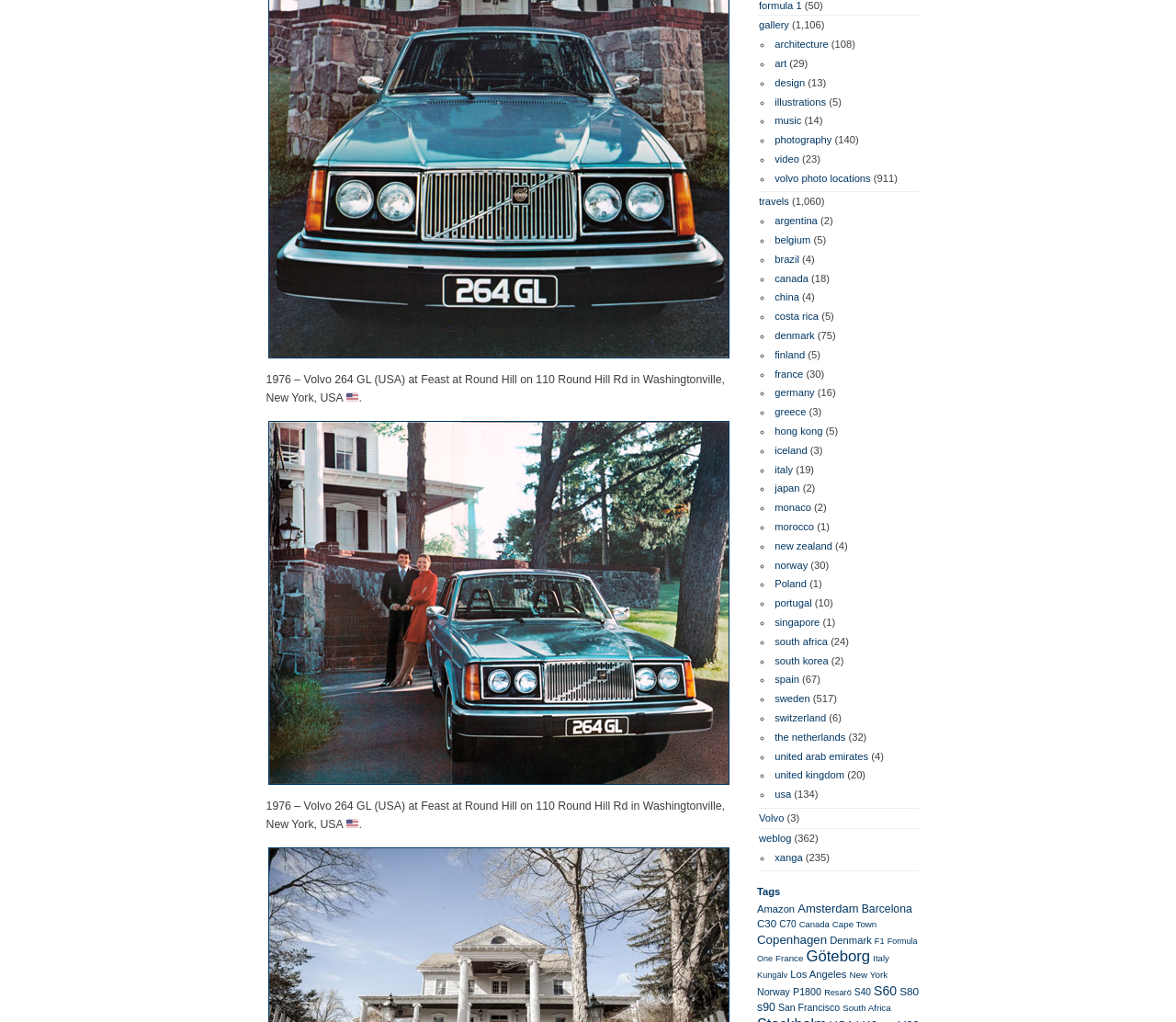Please predict the bounding box coordinates (top-left x, top-left y, bottom-right x, bottom-right y) for the UI element in the screenshot that fits the description: Copenhagen

[0.644, 0.913, 0.703, 0.926]